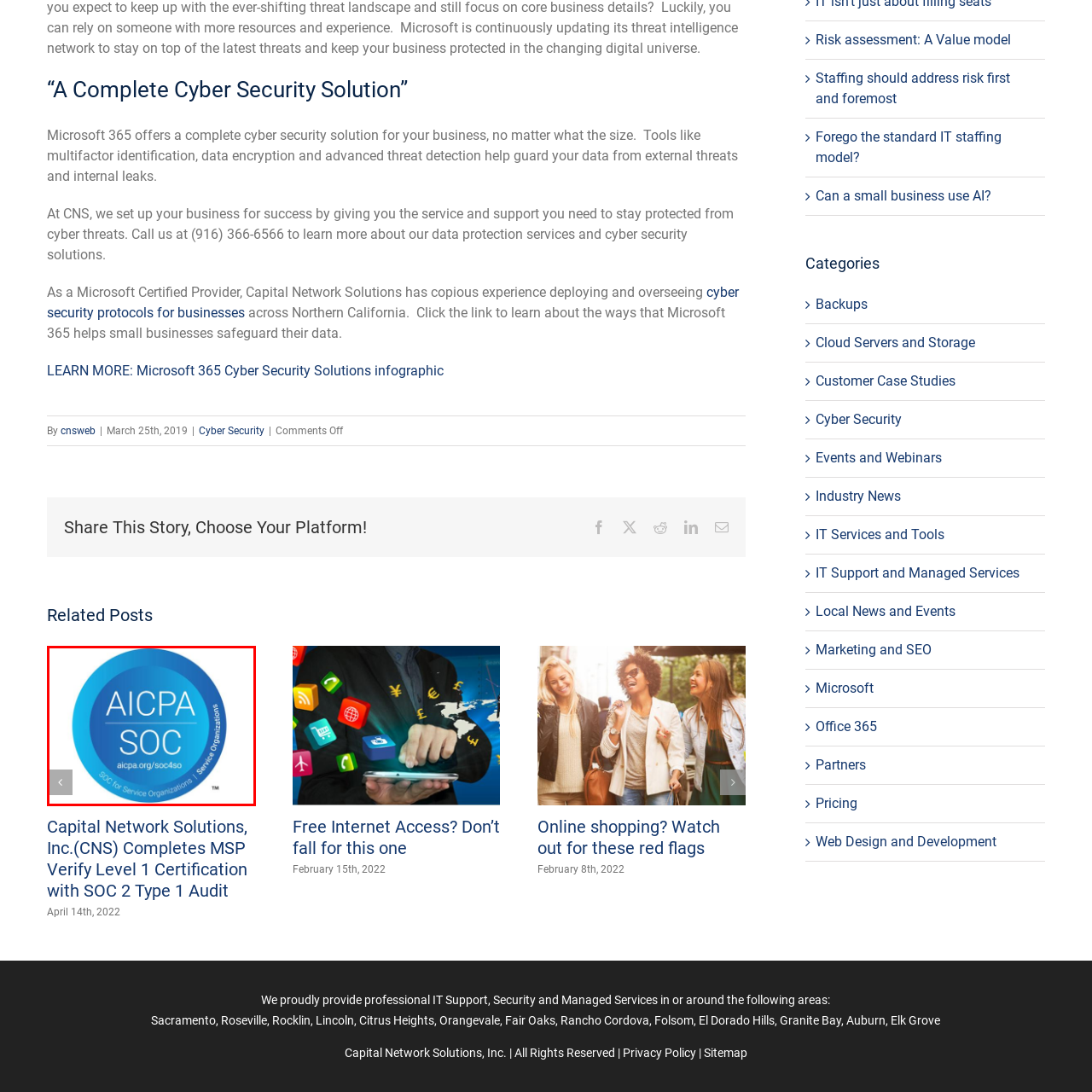Create an extensive caption describing the content of the image outlined in red.

This image displays the AICPA SOC (Service Organization Control) logo, which signifies that an organization adheres to high standards of data security and management. The logo features a circular design with a gradient of blue tones, enhancing its professionalism. The letters "AICPA" prominently feature at the top, with "SOC" centered below, indicating its focus on service organizations. The website link "aicpa.org/soc4so" is included, providing a resource for further information about the SOC standards. This image likely represents Capital Network Solutions, Inc. (CNS) as part of their commitment to cybersecurity and compliance, emphasizing their achievements in maintaining operational excellence and data protection standards.